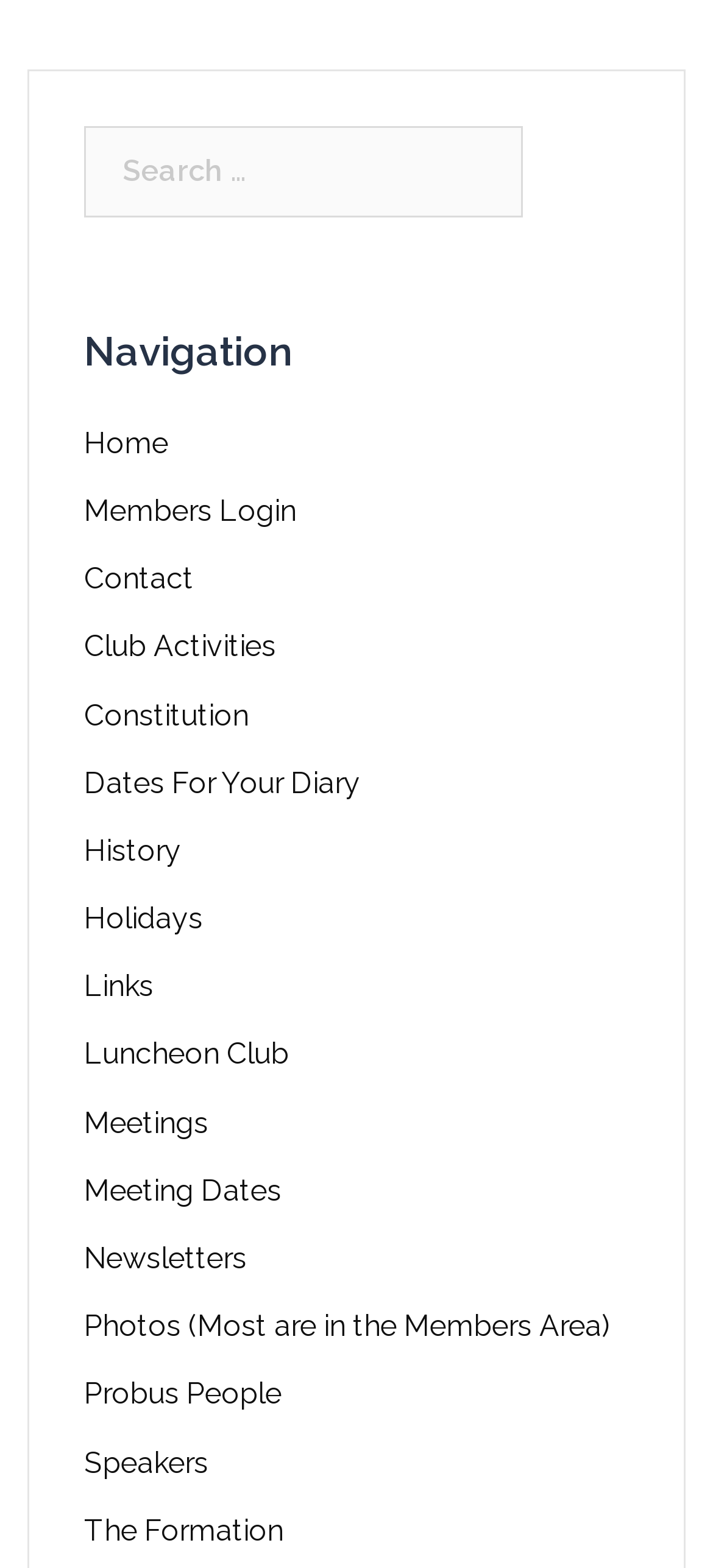Pinpoint the bounding box coordinates of the area that must be clicked to complete this instruction: "Search for something".

[0.118, 0.08, 0.882, 0.144]